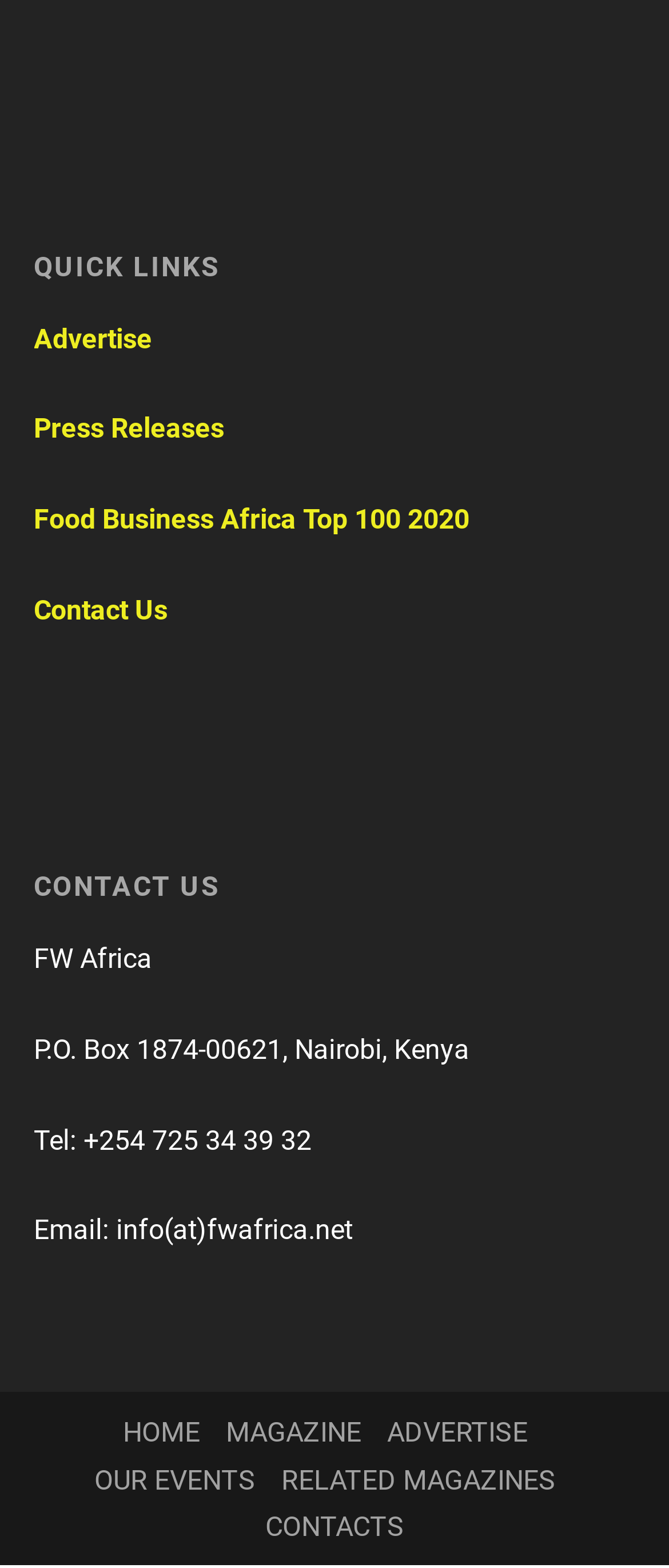What is the email address?
Using the details from the image, give an elaborate explanation to answer the question.

The email address can be found in the 'CONTACT US' section, where it is written as 'Email: info(at)fwafrica.net' in a static text element.